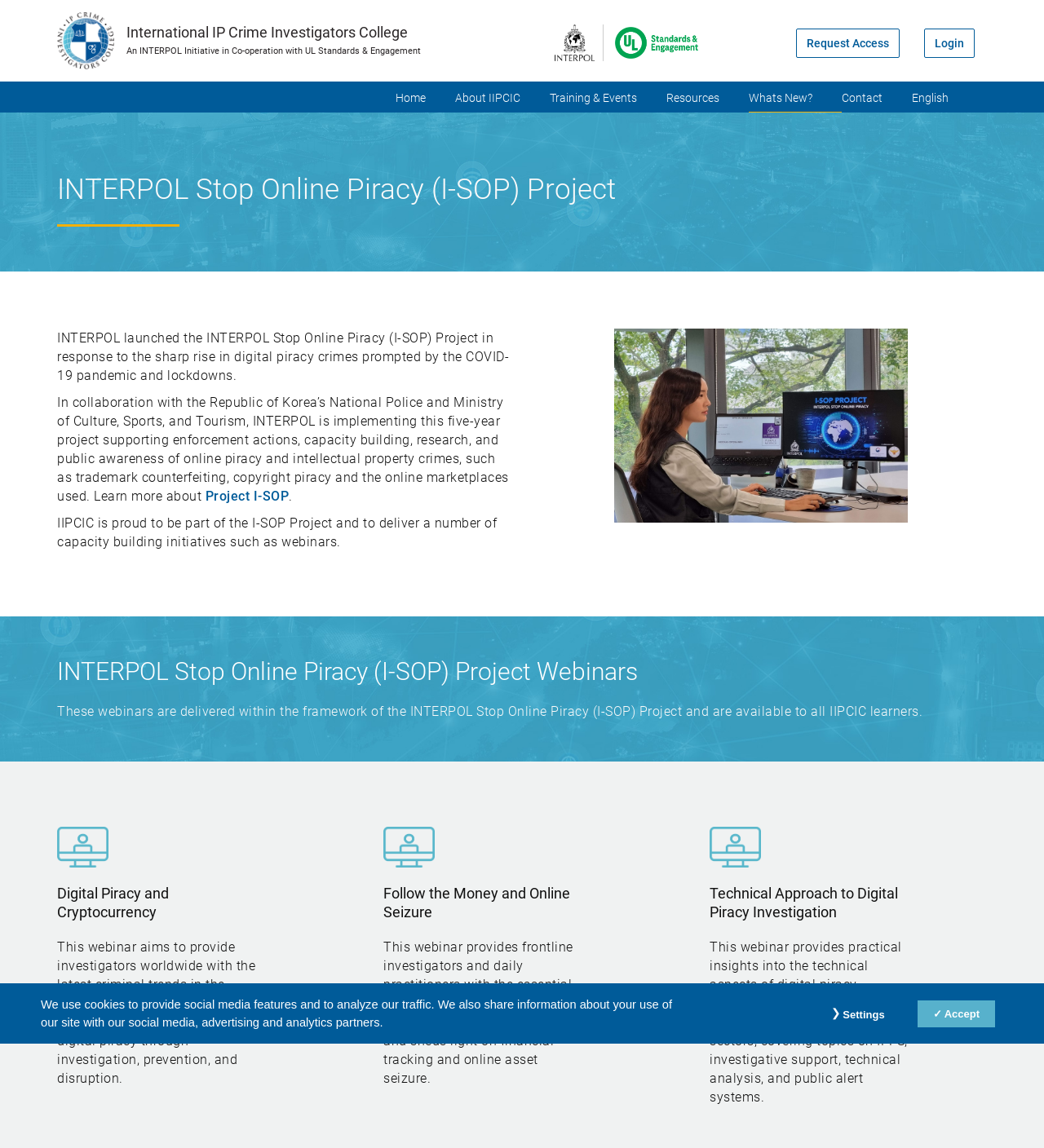Locate the bounding box coordinates of the area to click to fulfill this instruction: "Click the English button". The bounding box should be presented as four float numbers between 0 and 1, in the order [left, top, right, bottom].

[0.859, 0.071, 0.927, 0.098]